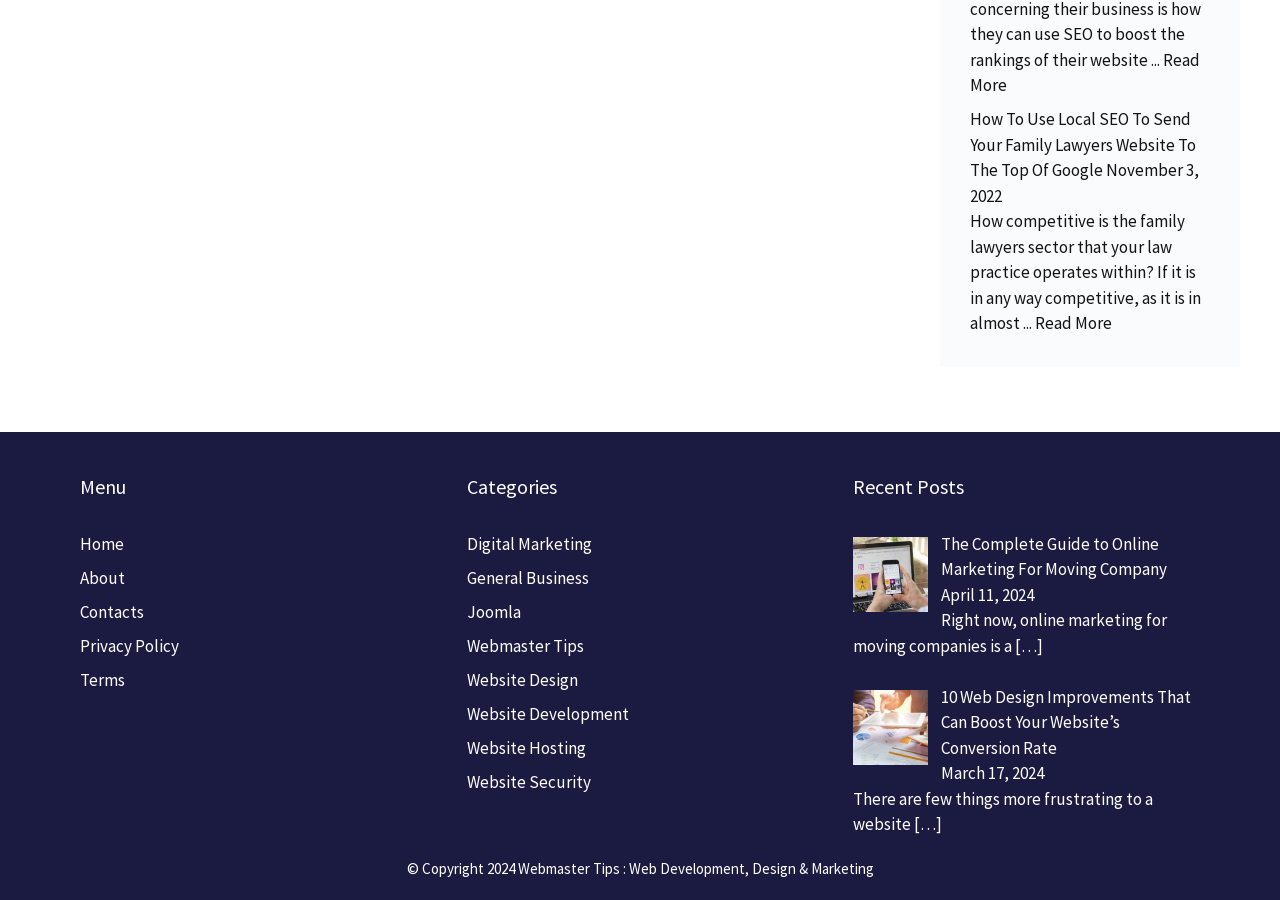Specify the bounding box coordinates of the element's area that should be clicked to execute the given instruction: "Click on the 'How To Use Local SEO To Send Your Family Lawyers Website To The Top Of Google' article". The coordinates should be four float numbers between 0 and 1, i.e., [left, top, right, bottom].

[0.758, 0.12, 0.934, 0.201]